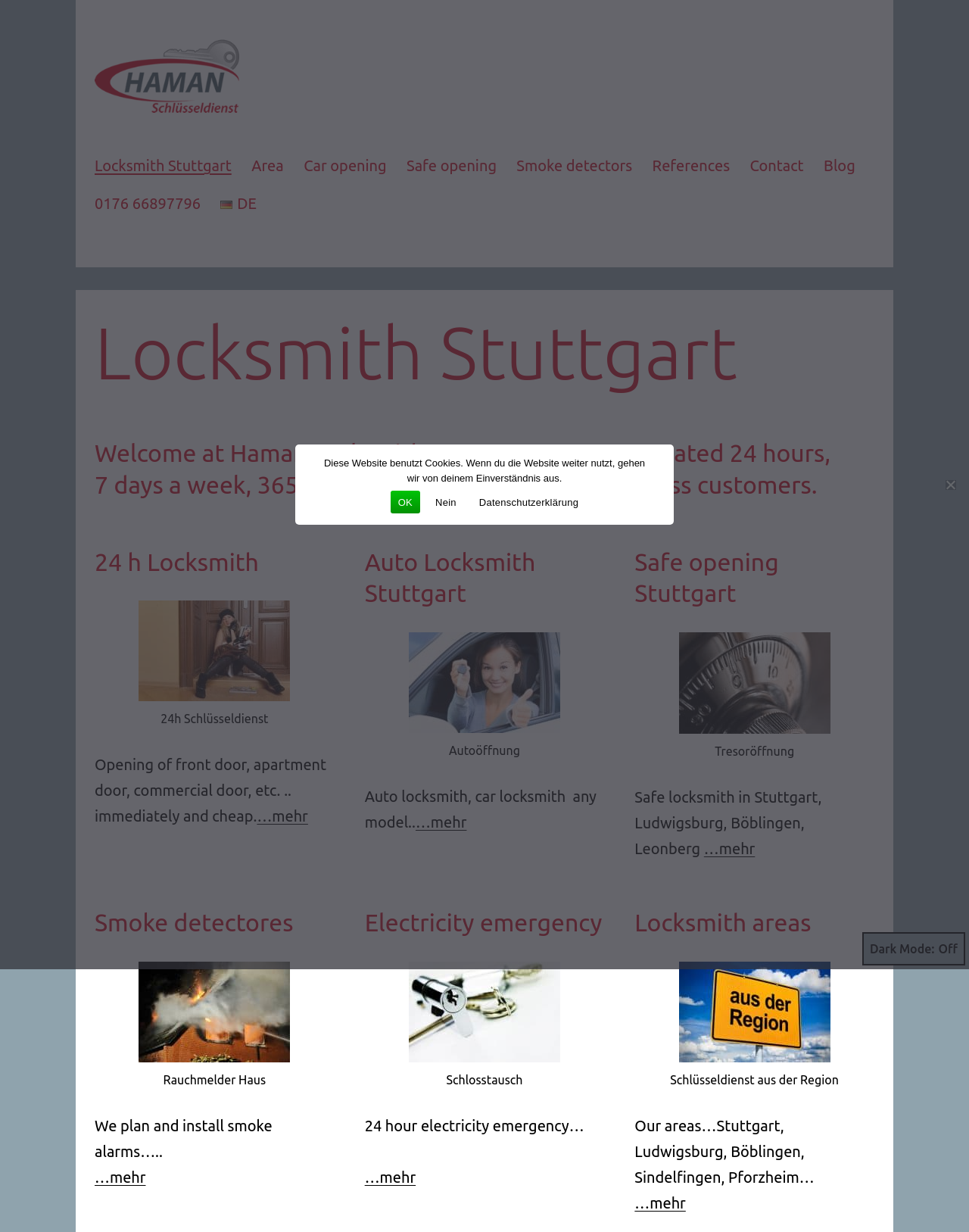Please respond in a single word or phrase: 
What is the purpose of the 'Smoke detectors' section?

To plan and install smoke alarms